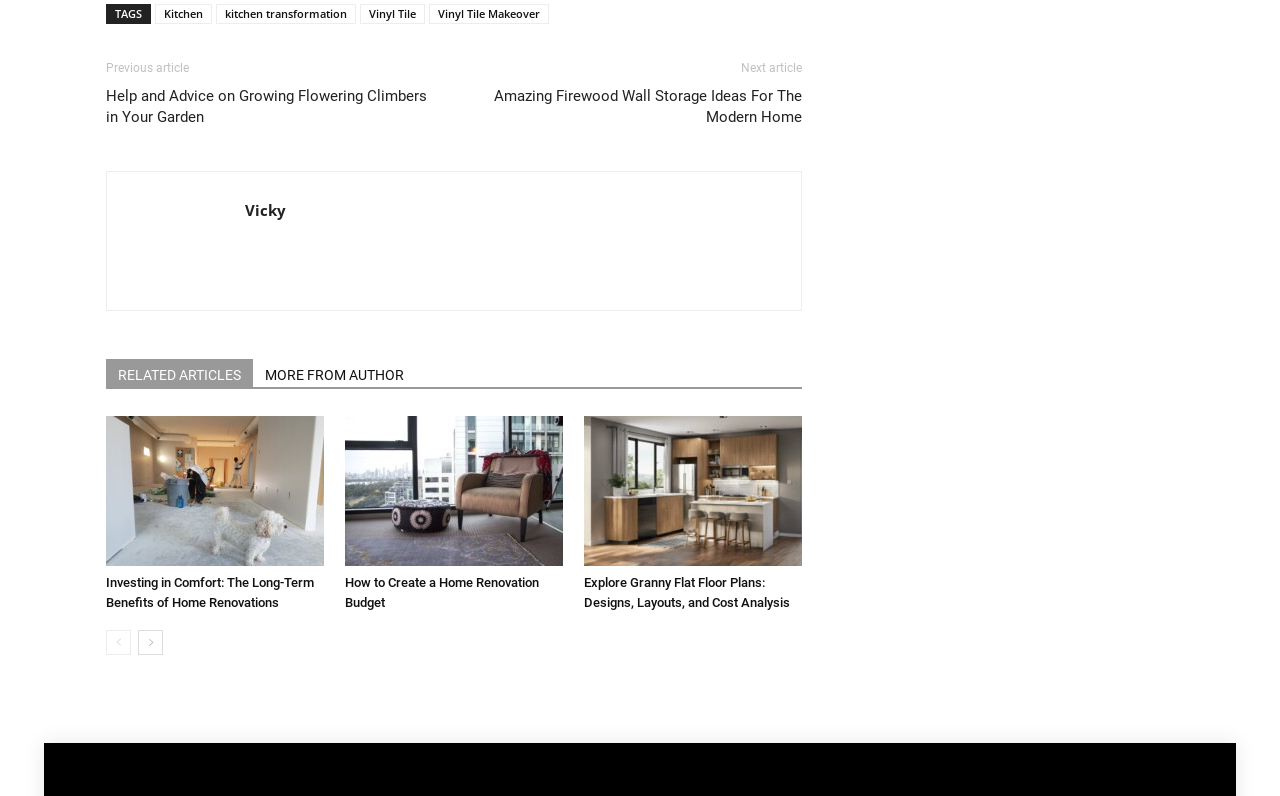Please find the bounding box coordinates of the clickable region needed to complete the following instruction: "View the article 'Investing in Comfort: The Long-Term Benefits of Home Renovations'". The bounding box coordinates must consist of four float numbers between 0 and 1, i.e., [left, top, right, bottom].

[0.083, 0.522, 0.253, 0.711]